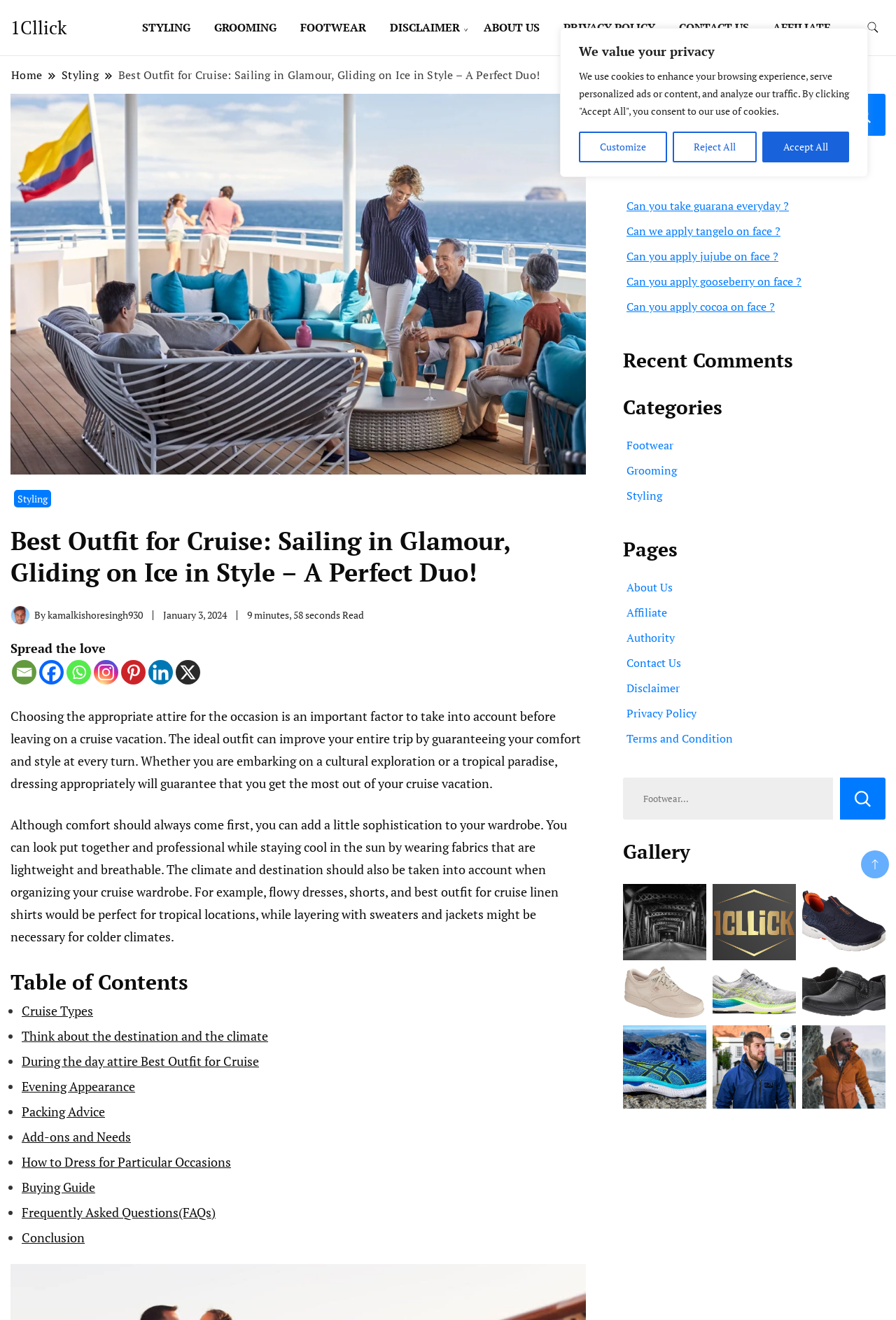Determine the bounding box coordinates for the clickable element to execute this instruction: "Submit the form". Provide the coordinates as four float numbers between 0 and 1, i.e., [left, top, right, bottom].

None